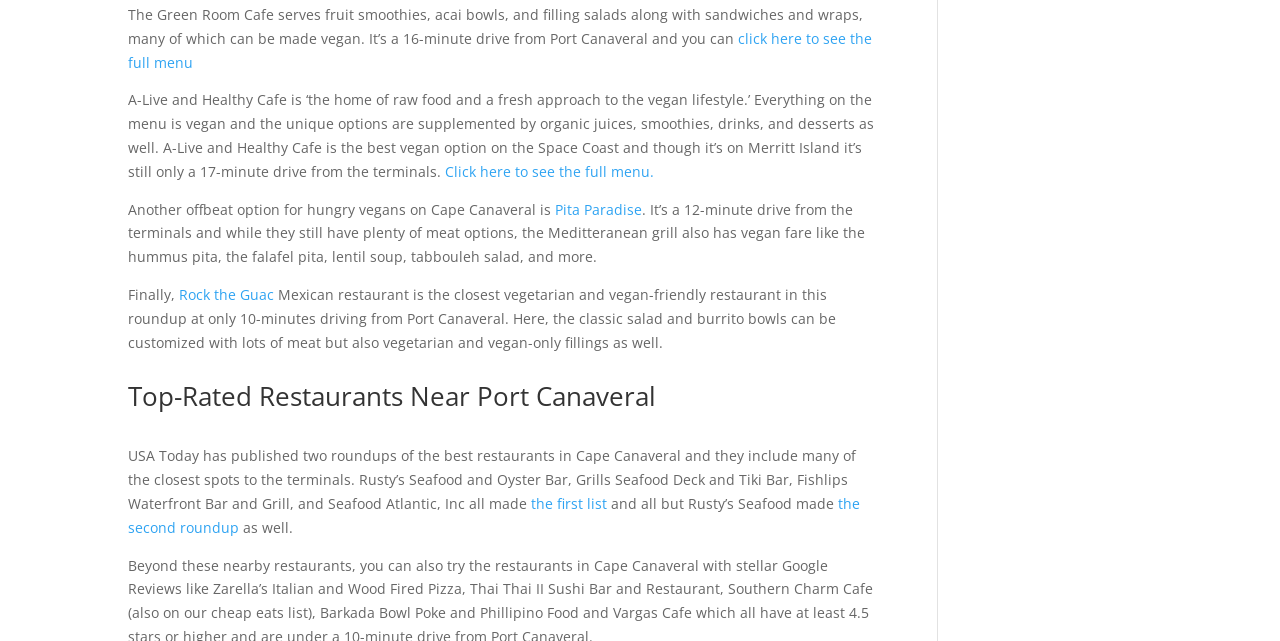How many roundups of restaurants did USA Today publish?
Please ensure your answer to the question is detailed and covers all necessary aspects.

According to the text, USA Today published two roundups of the best restaurants in Cape Canaveral, which include many of the closest spots to the terminals.